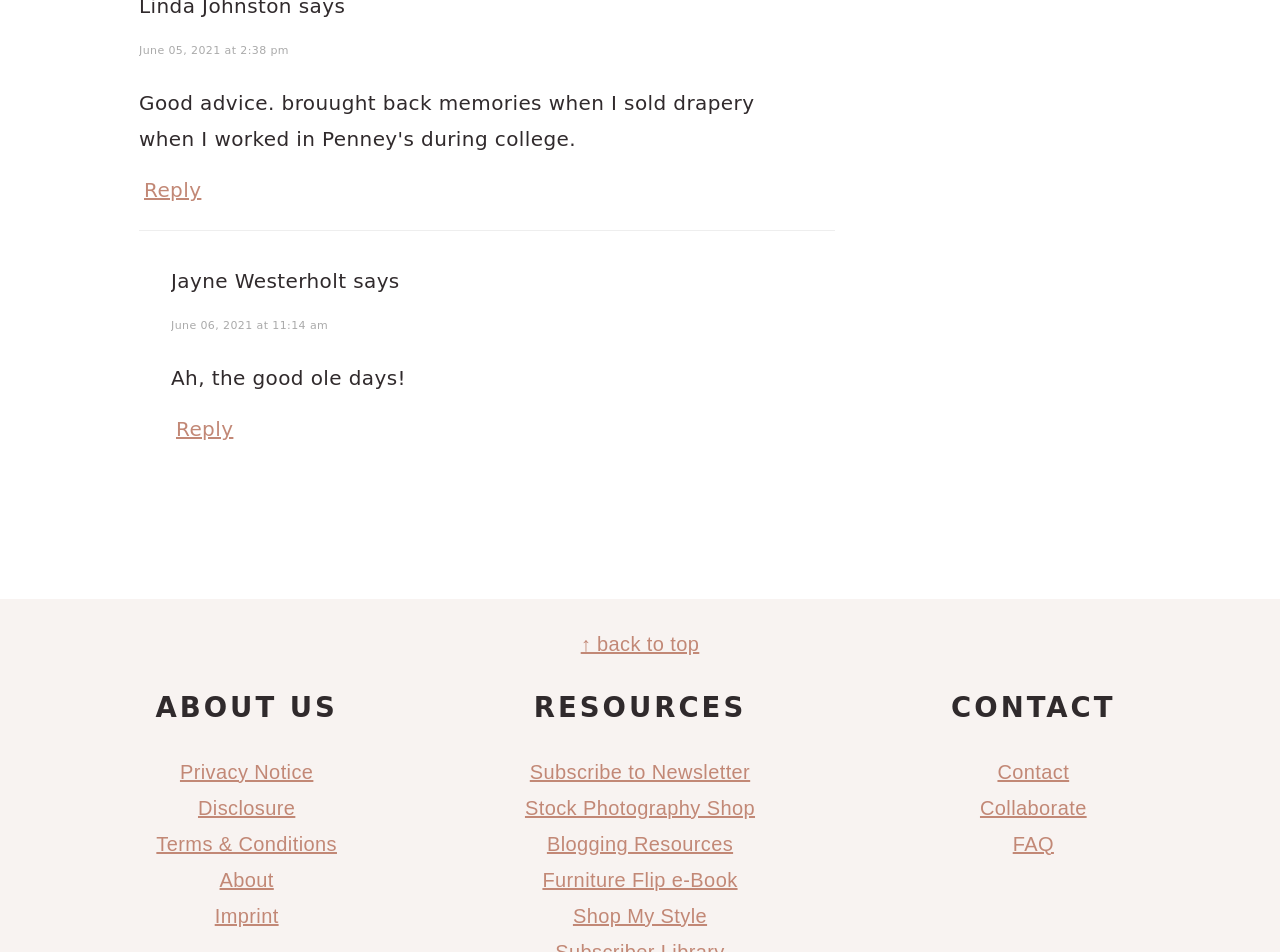Could you provide the bounding box coordinates for the portion of the screen to click to complete this instruction: "Go to the top of the page"?

None